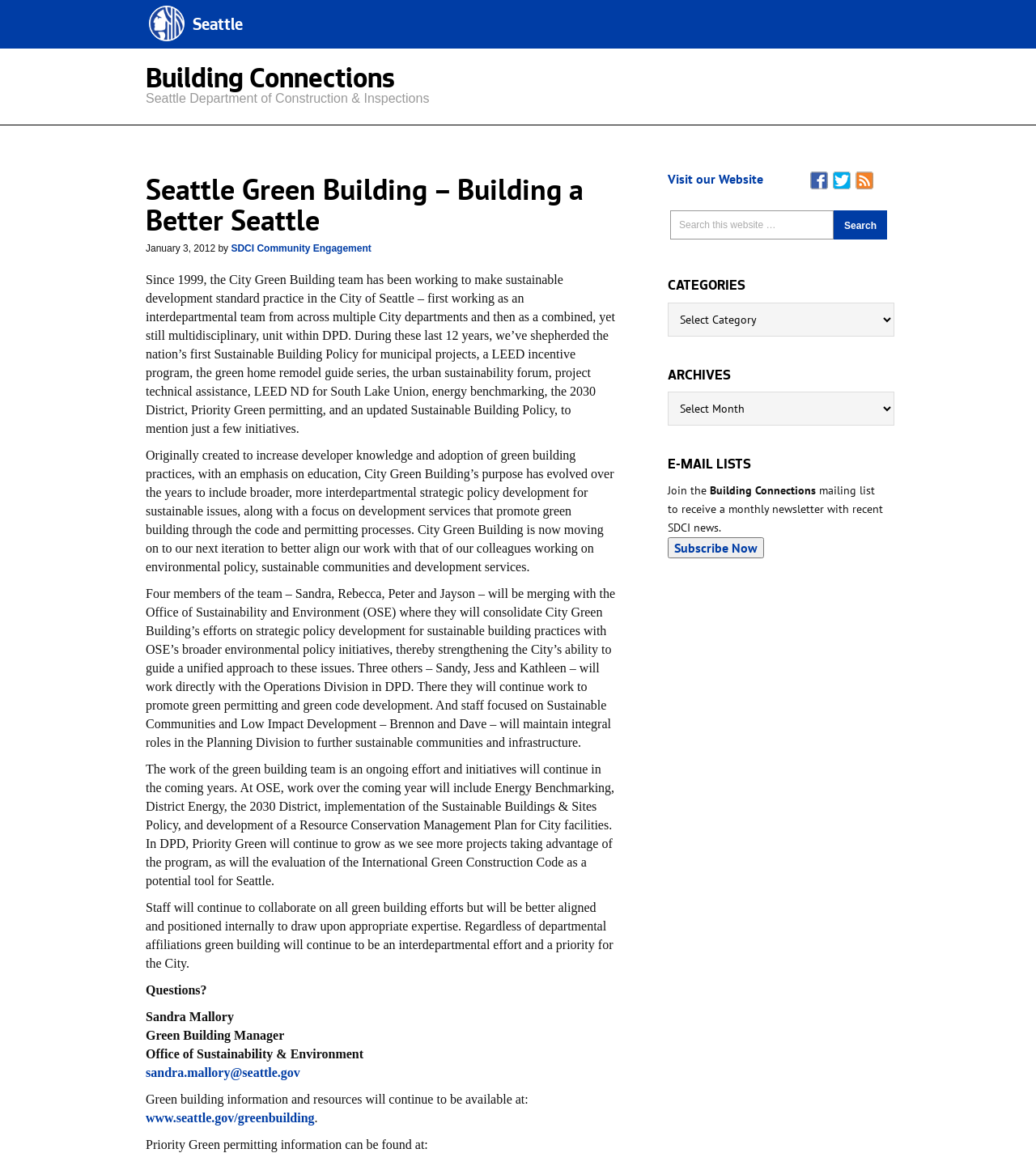Provide a brief response in the form of a single word or phrase:
What is the purpose of the City Green Building team?

Promote green building practices